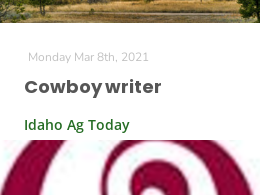Please respond to the question using a single word or phrase:
What is the focus of the article?

Agricultural narratives